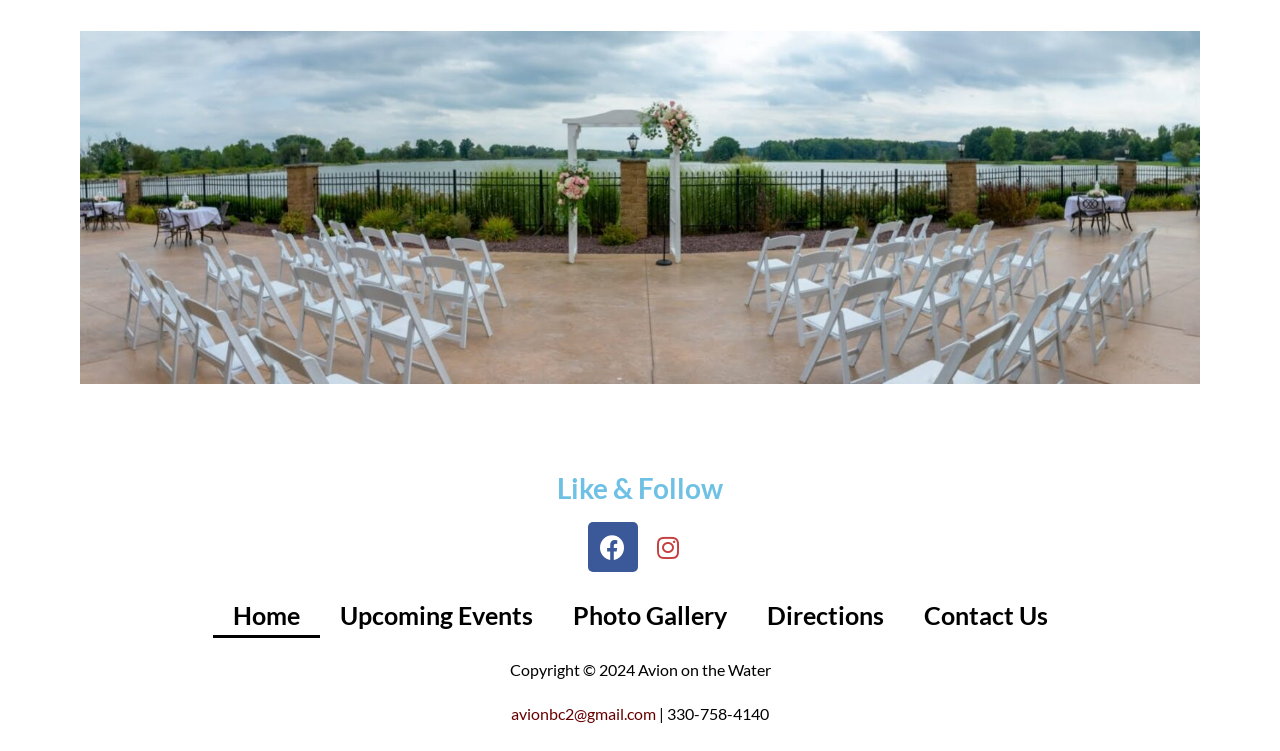Answer the question using only one word or a concise phrase: What is the phone number?

330-758-4140